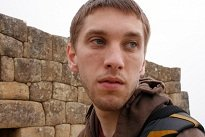Respond to the question with just a single word or phrase: 
What type of site is in the background?

Historical or archaeological site